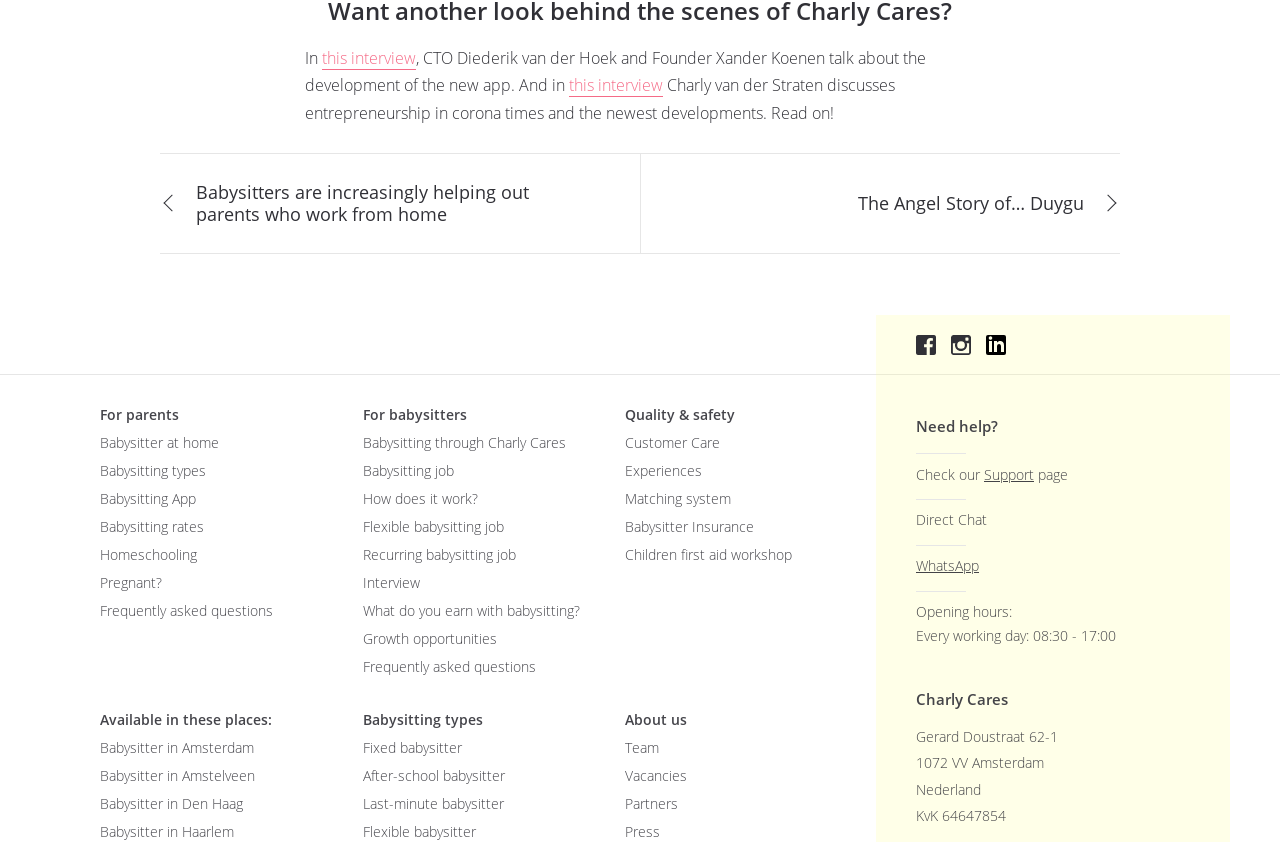Please determine the bounding box coordinates of the element's region to click in order to carry out the following instruction: "Learn about entrepreneurship in corona times". The coordinates should be four float numbers between 0 and 1, i.e., [left, top, right, bottom].

[0.238, 0.139, 0.699, 0.197]